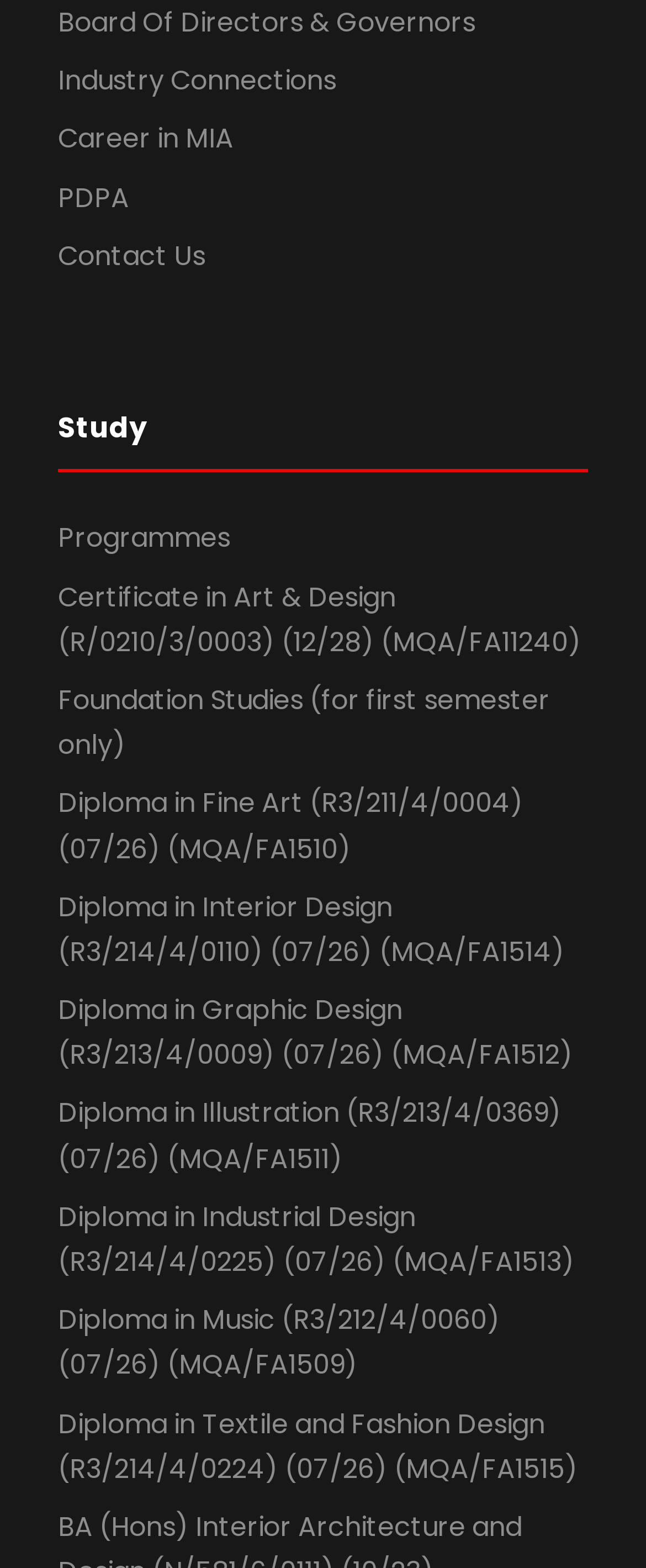Identify the bounding box coordinates of the part that should be clicked to carry out this instruction: "Explore Diploma in Graphic Design".

[0.09, 0.632, 0.887, 0.685]